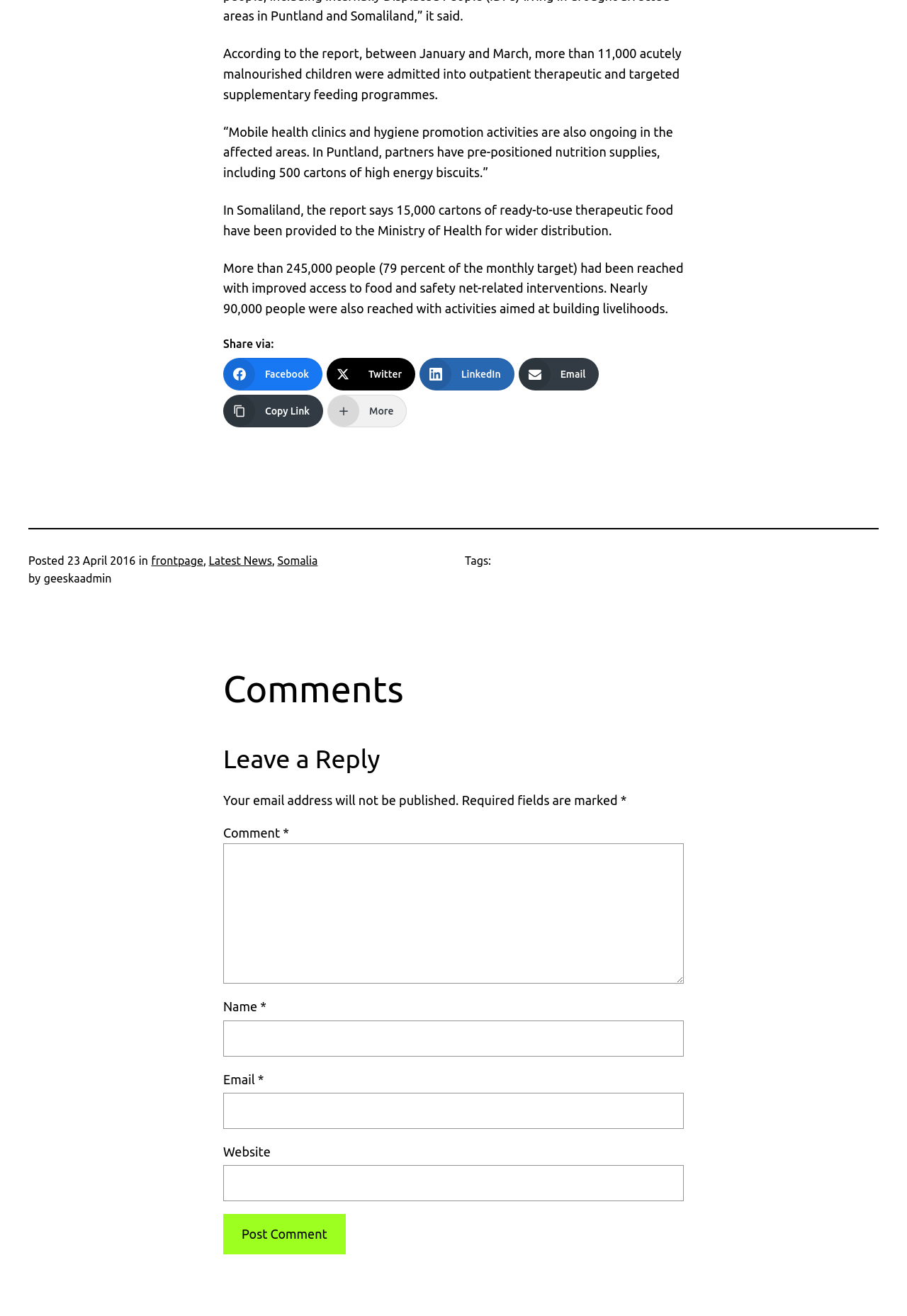Can you look at the image and give a comprehensive answer to the question:
What is the purpose of the 'Post Comment' button?

The 'Post Comment' button is located at the bottom of the webpage, below the comment form, and its purpose is to submit a comment after filling in the required fields.